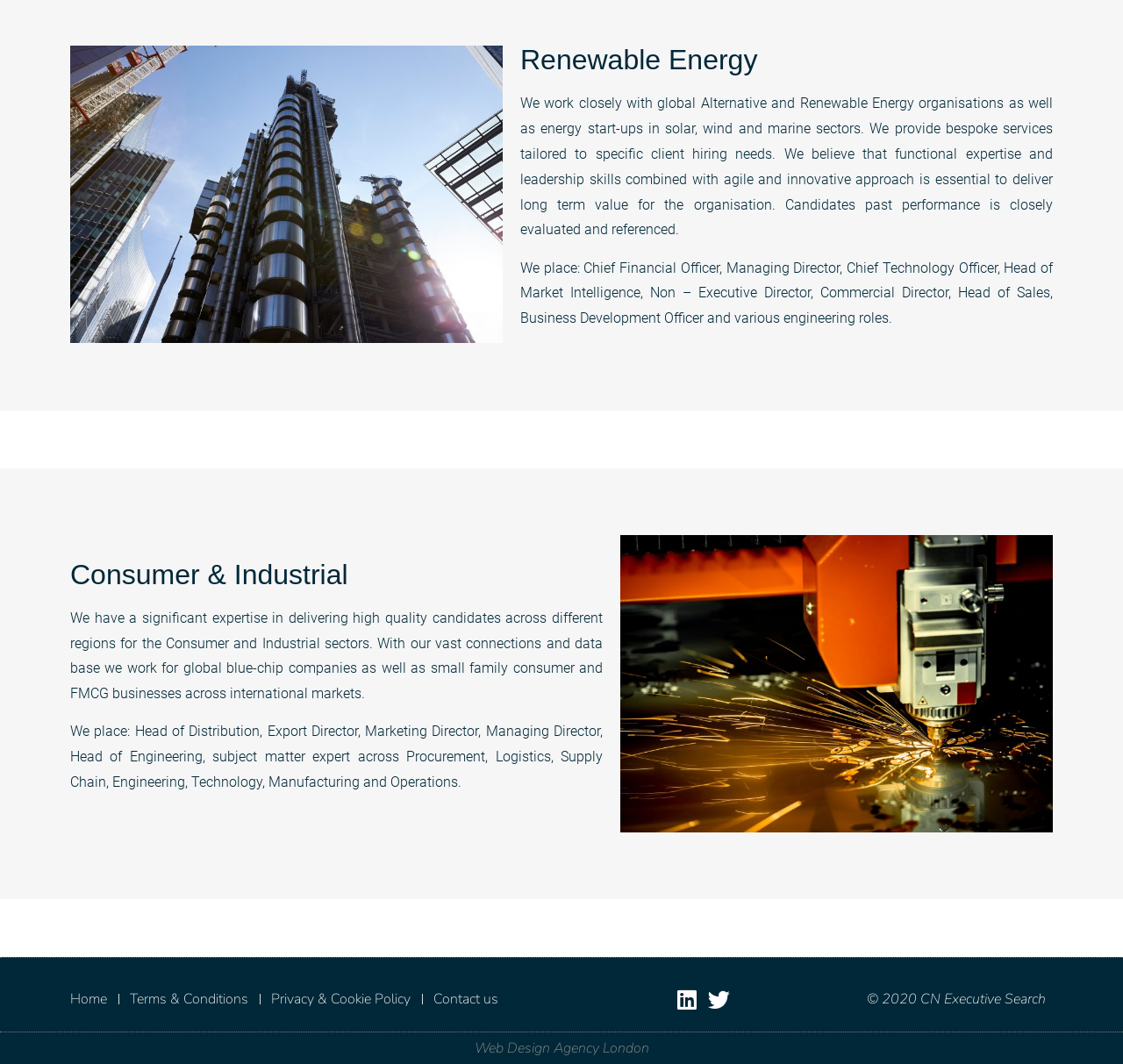What social media platforms does the company have a presence on?
Using the picture, provide a one-word or short phrase answer.

Linkedin and Twitter